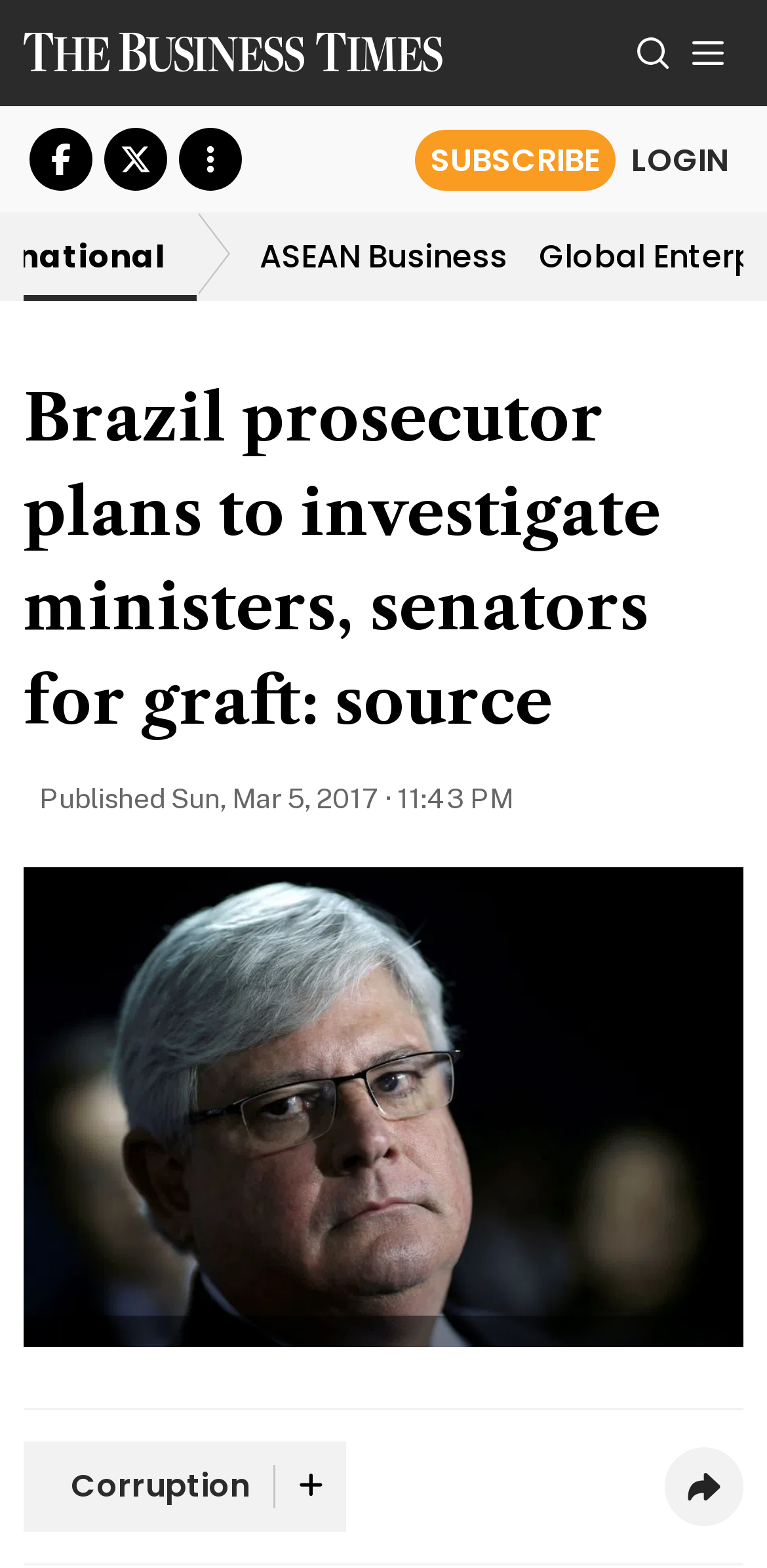Please identify the bounding box coordinates of the clickable area that will allow you to execute the instruction: "Expand the image".

[0.897, 0.565, 0.944, 0.588]